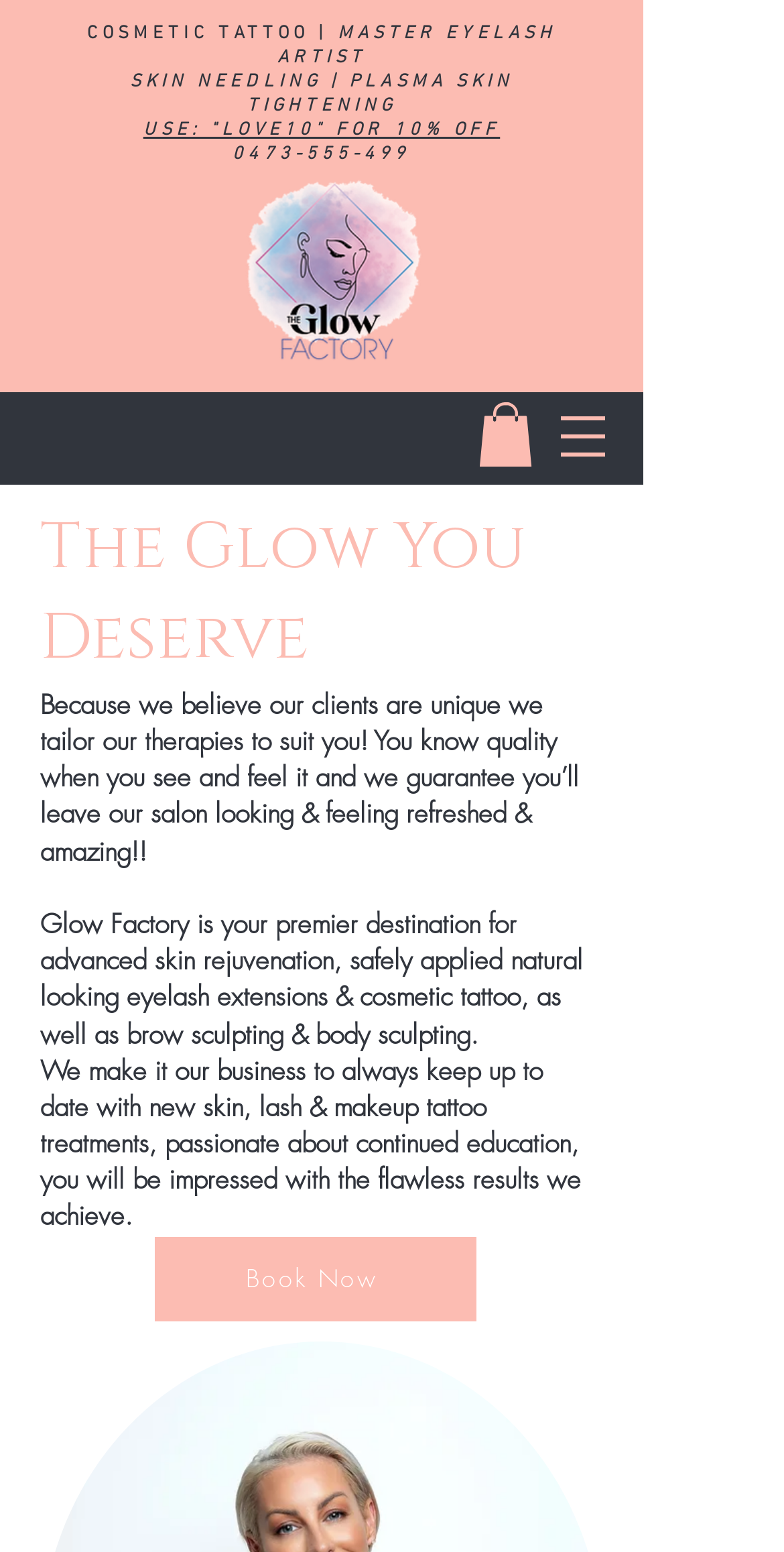Provide an in-depth caption for the webpage.

The webpage appears to be a homepage for a beauty salon or spa, specifically highlighting their services in eyelash extensions, skin rejuvenation, and cosmetic tattoo. 

At the top, there are three horizontal lines of text, with "COSMETIC TATTOO" on the left, "MASTER EYELASH ARTIST" in the center, and "SKIN NEEDLING | PLASMA SKIN TIGHTENING" on the right. Below this, there is a promotional message "USE: "LOVE10" FOR 10% OFF" and a phone number "0473-555-499" to contact the salon.

On the left side, there is a prominent section titled "EYELASH EXTENSIONS GLOW FACTORY" with a button to open a navigation menu. On the right side, there is an image, likely a logo or a decorative element.

The main content of the page is divided into two sections. The first section has a heading "The Glow You Deserve" and a paragraph describing the salon's philosophy and services. The text explains that the salon tailors its therapies to each client's unique needs and guarantees a refreshing and amazing experience.

The second section has a longer paragraph describing the salon's services in more detail, including advanced skin rejuvenation, eyelash extensions, cosmetic tattoo, brow sculpting, and body sculpting. The text also highlights the salon's commitment to staying up-to-date with the latest treatments and achieving flawless results.

At the bottom, there is a "Book Now" link, encouraging visitors to schedule an appointment.